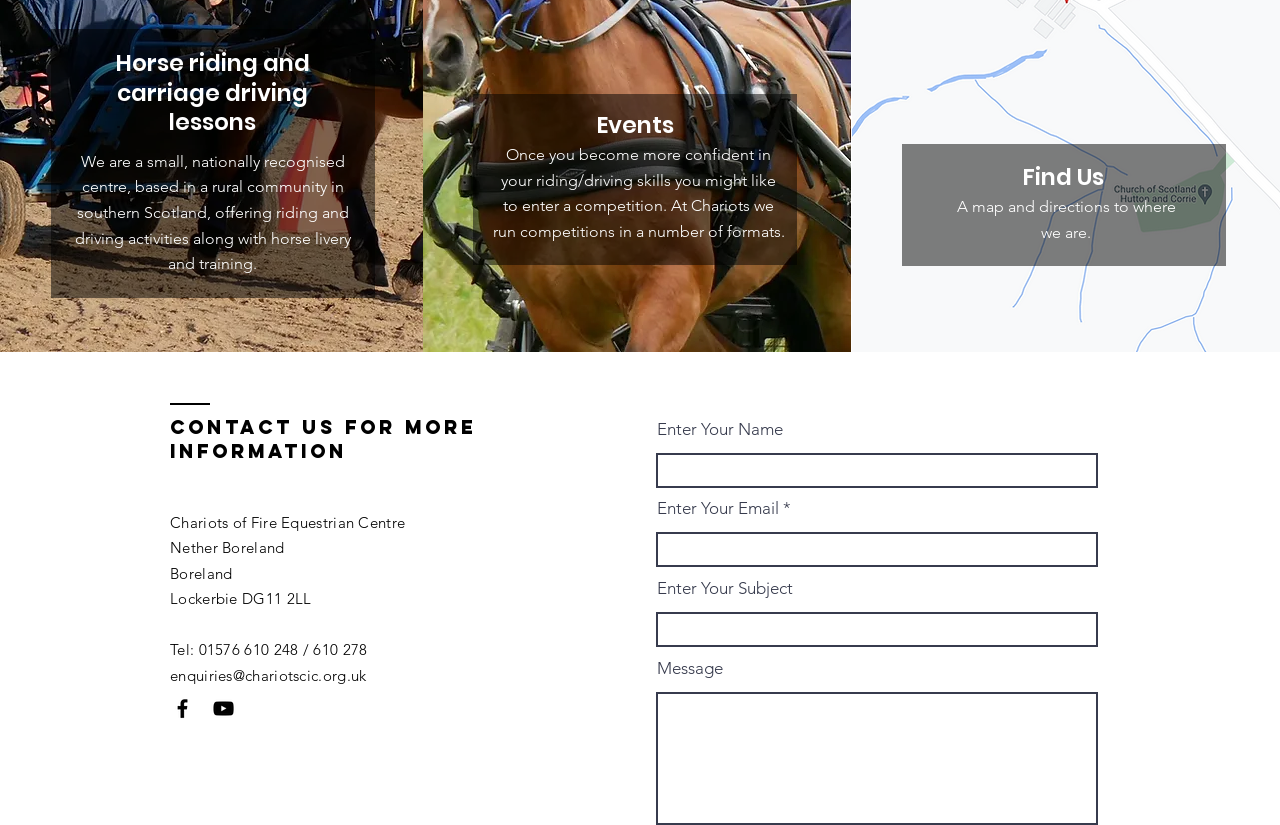What is the purpose of the 'Events' link?
Using the picture, provide a one-word or short phrase answer.

To enter competitions